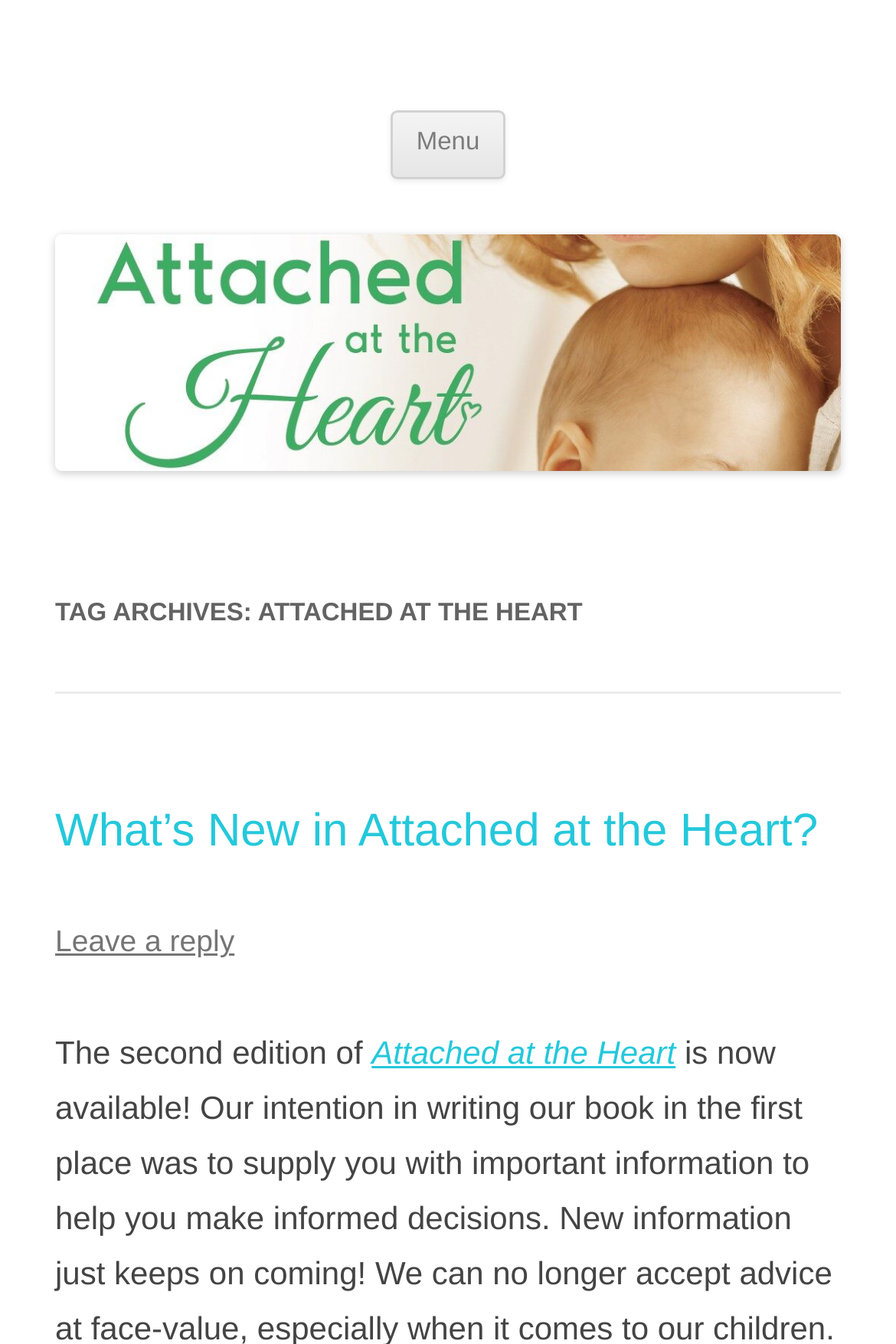Create a detailed summary of the webpage's content and design.

The webpage is titled "Attached at the Heart" and has a prominent heading with the same title at the top left corner. Below this heading, there is a subheading that reads "By Nurturings Co-Founders Barbara Nicholson & Lysa Parker". 

On the top right corner, there is a button labeled "Menu". Next to it, there is a link that allows users to "Skip to content". 

A large image with the title "Attached At The Heart" is placed below the top section, spanning almost the entire width of the page. 

Below the image, there is a header section with a heading that reads "TAG ARCHIVES: ATTACHED AT THE HEART". This section contains a subheading "What’s New in Attached at the Heart?" with a link to the same title. There is also a link to "Leave a reply" below it. 

The webpage also features a paragraph of text that starts with "The second edition of" and includes a link to "Attached at the Heart".